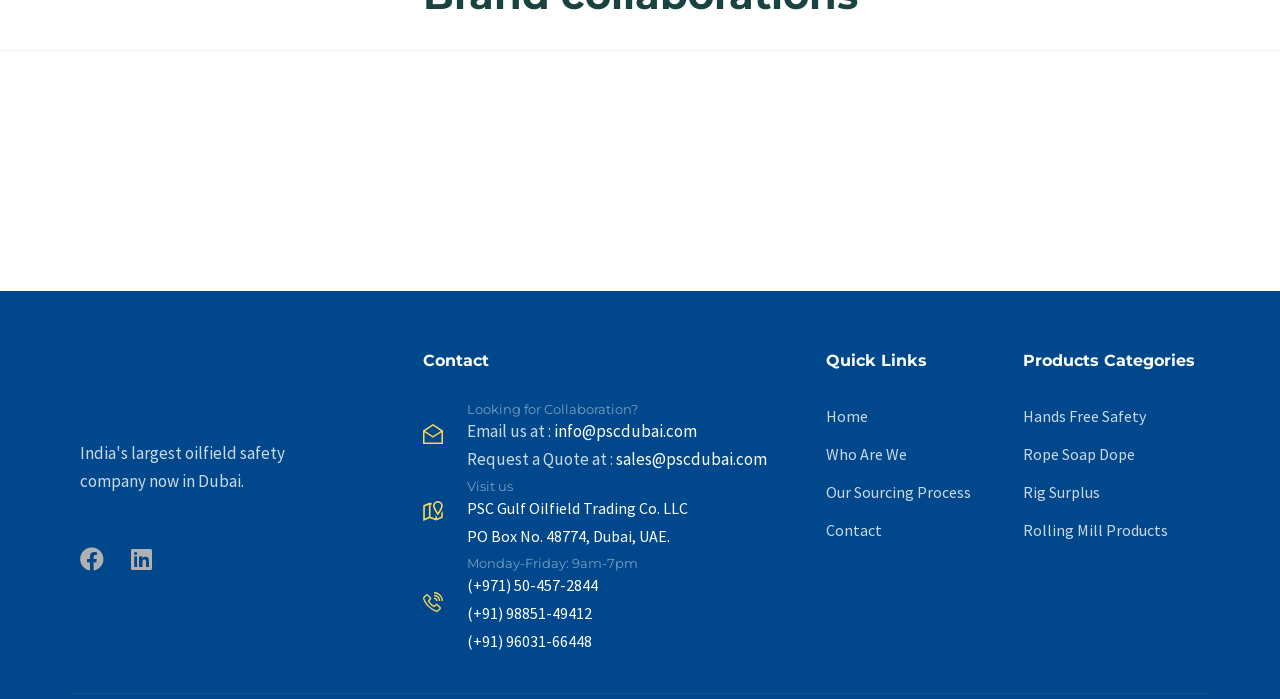Bounding box coordinates are specified in the format (top-left x, top-left y, bottom-right x, bottom-right y). All values are floating point numbers bounded between 0 and 1. Please provide the bounding box coordinate of the region this sentence describes: Contact

[0.645, 0.74, 0.783, 0.78]